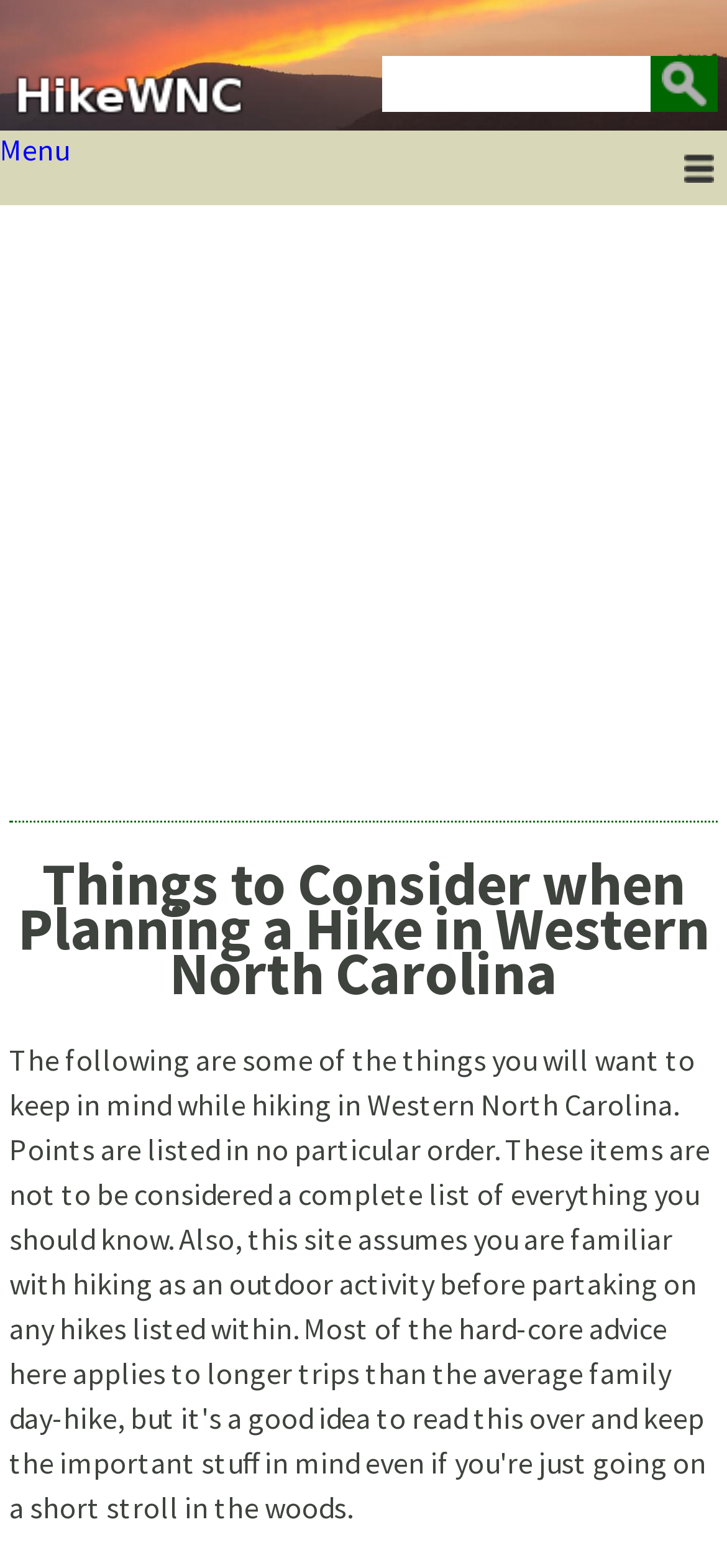What is the general layout of the webpage?
Look at the image and provide a short answer using one word or a phrase.

Header, content, and footer